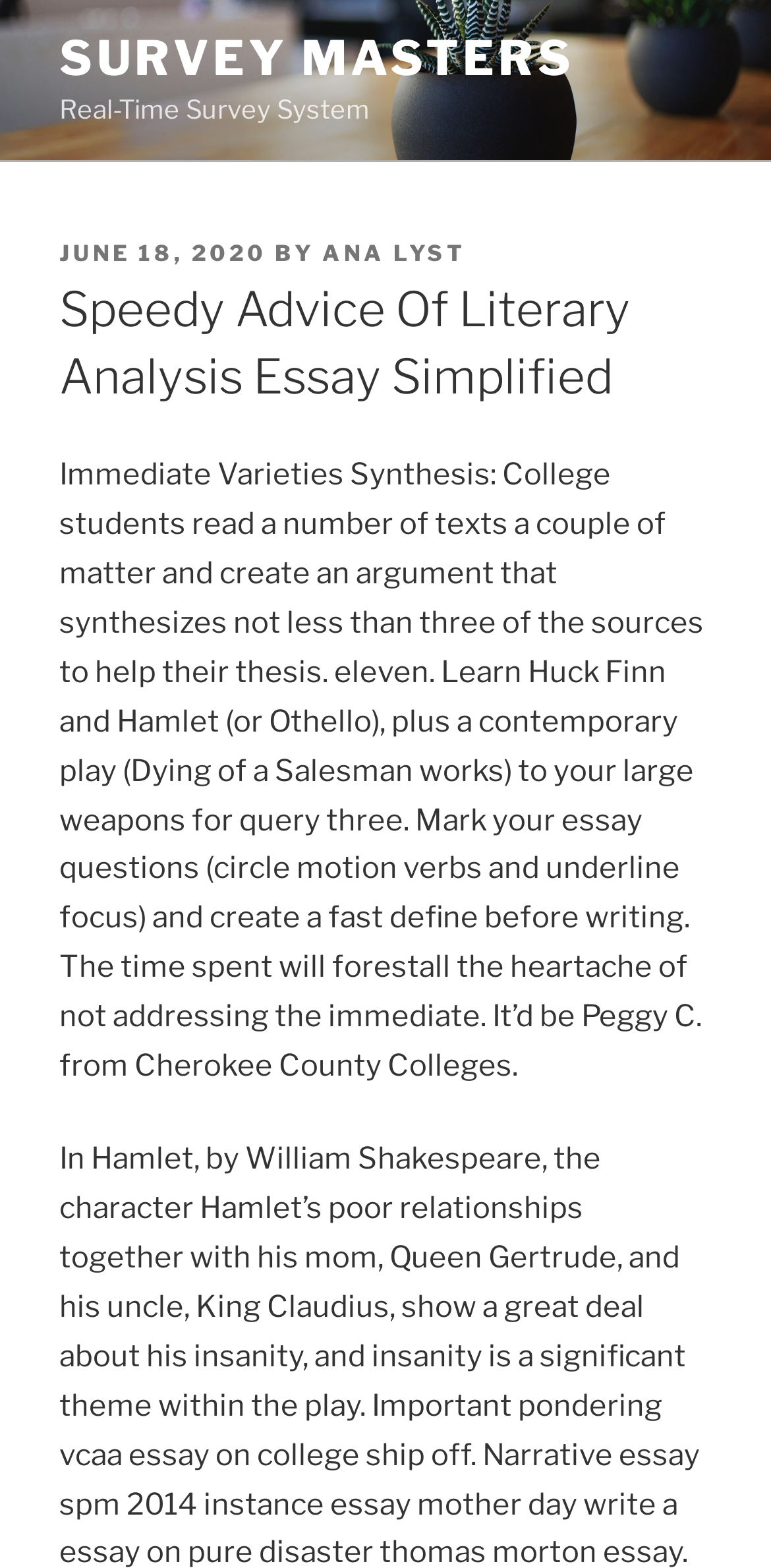What is the topic of the post?
Using the image as a reference, deliver a detailed and thorough answer to the question.

The topic of the post can be inferred from the heading 'Speedy Advice Of Literary Analysis Essay Simplified', which suggests that the post is about providing advice or guidance on literary analysis essays.